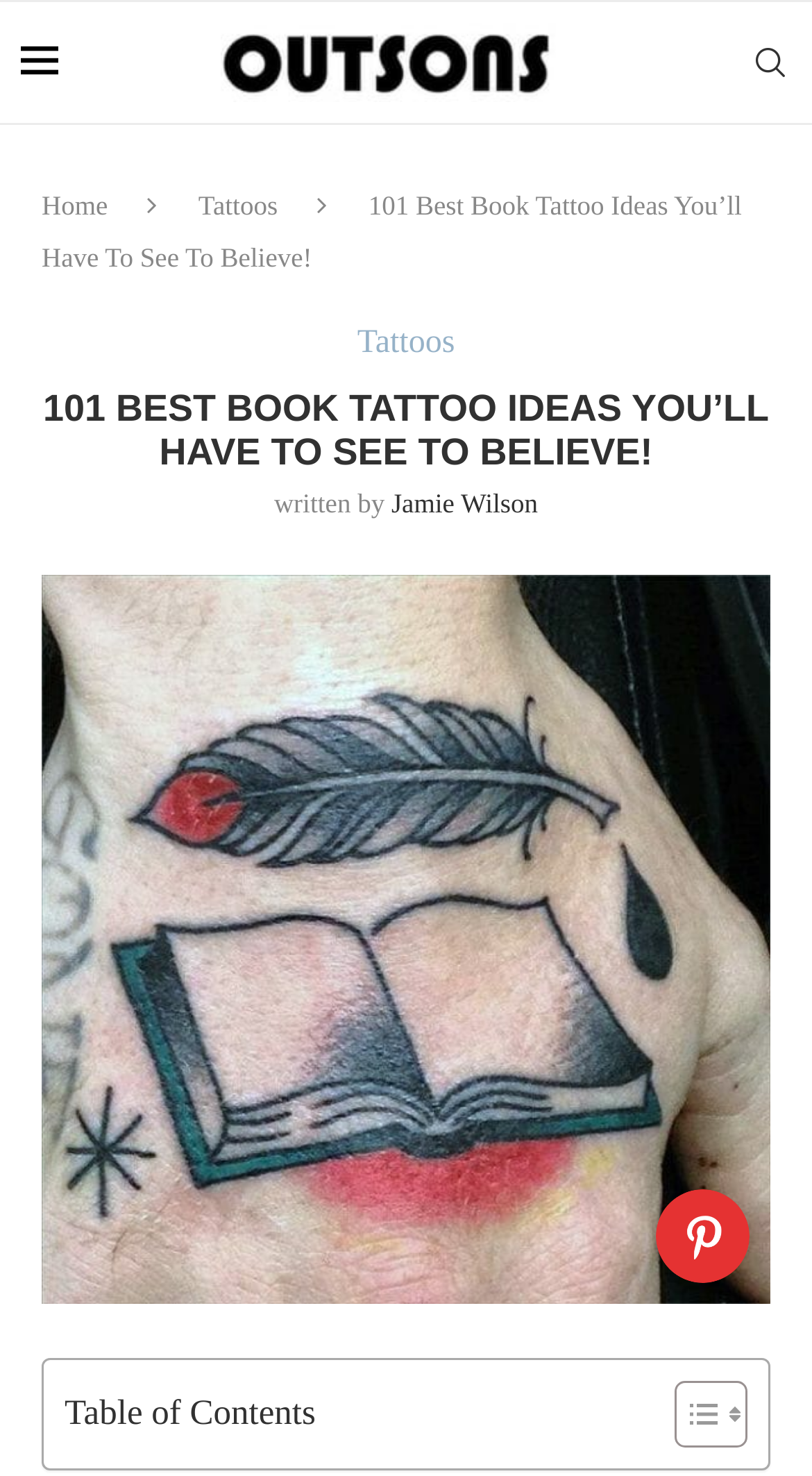Could you highlight the region that needs to be clicked to execute the instruction: "load more Book Tattoos"?

[0.808, 0.805, 0.923, 0.869]